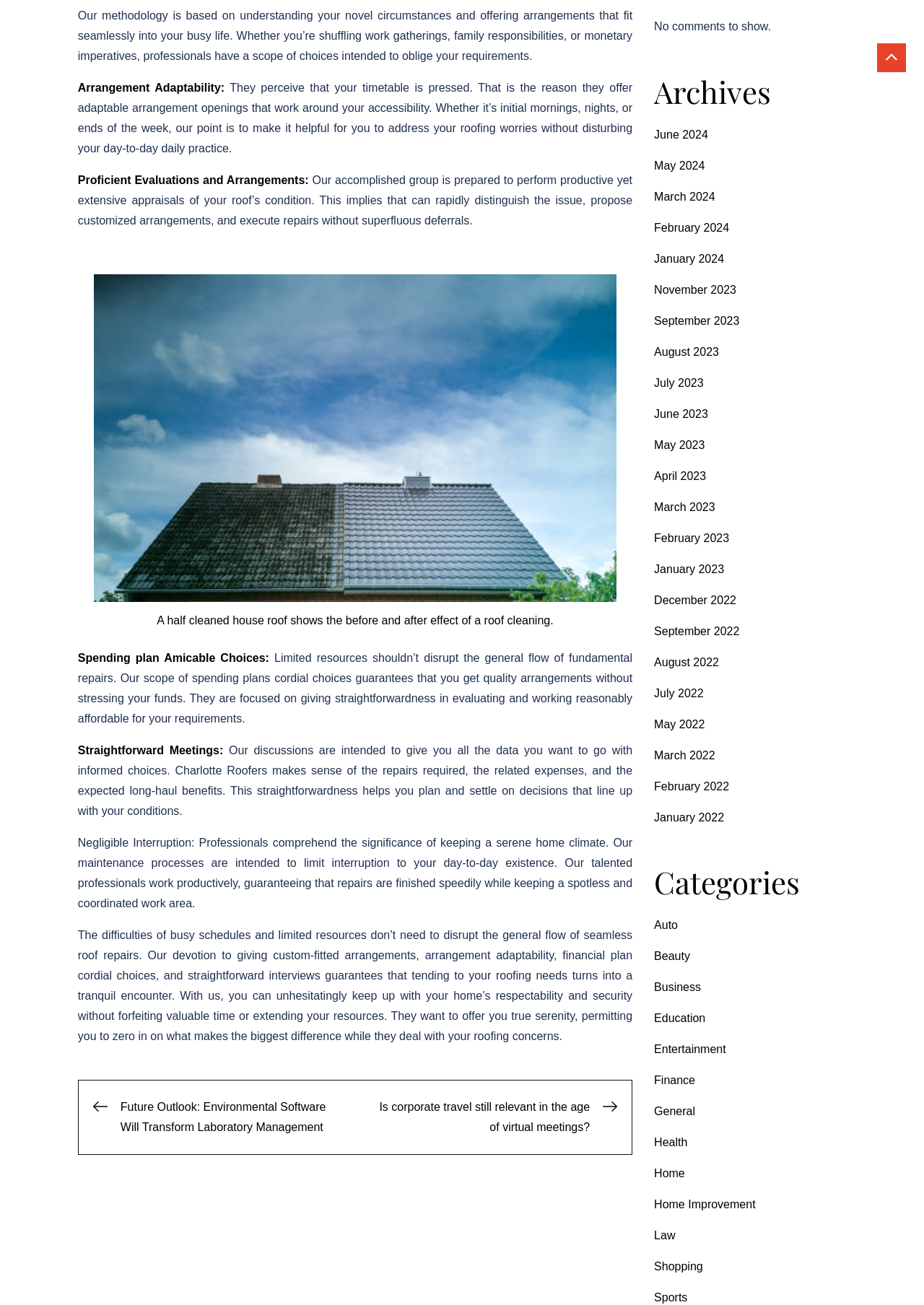Identify and provide the bounding box for the element described by: "parent_node: Canadian National Multilingual Newsgroup".

None